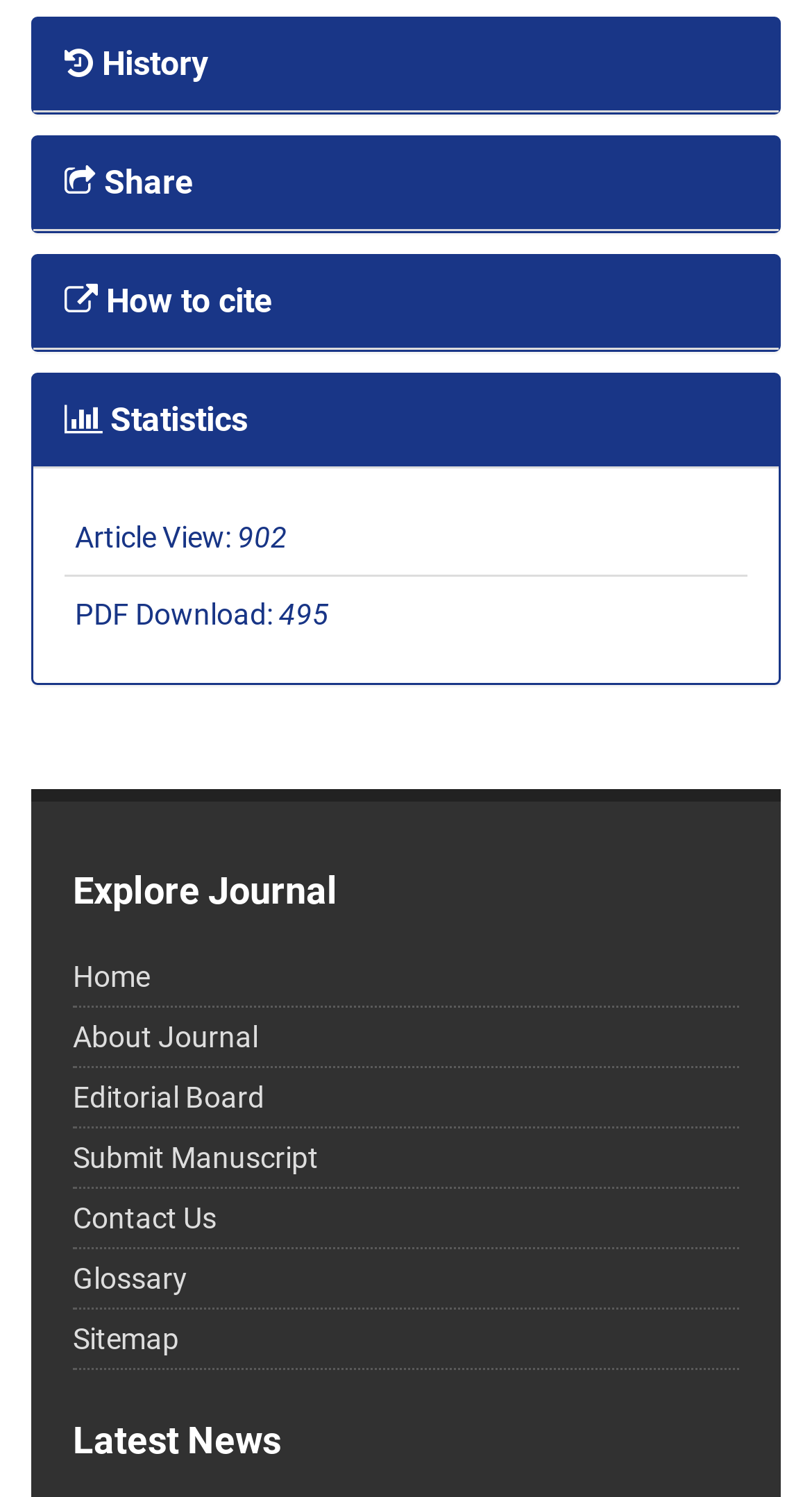Specify the bounding box coordinates of the area to click in order to execute this command: 'Explore journal'. The coordinates should consist of four float numbers ranging from 0 to 1, and should be formatted as [left, top, right, bottom].

[0.09, 0.642, 0.185, 0.664]